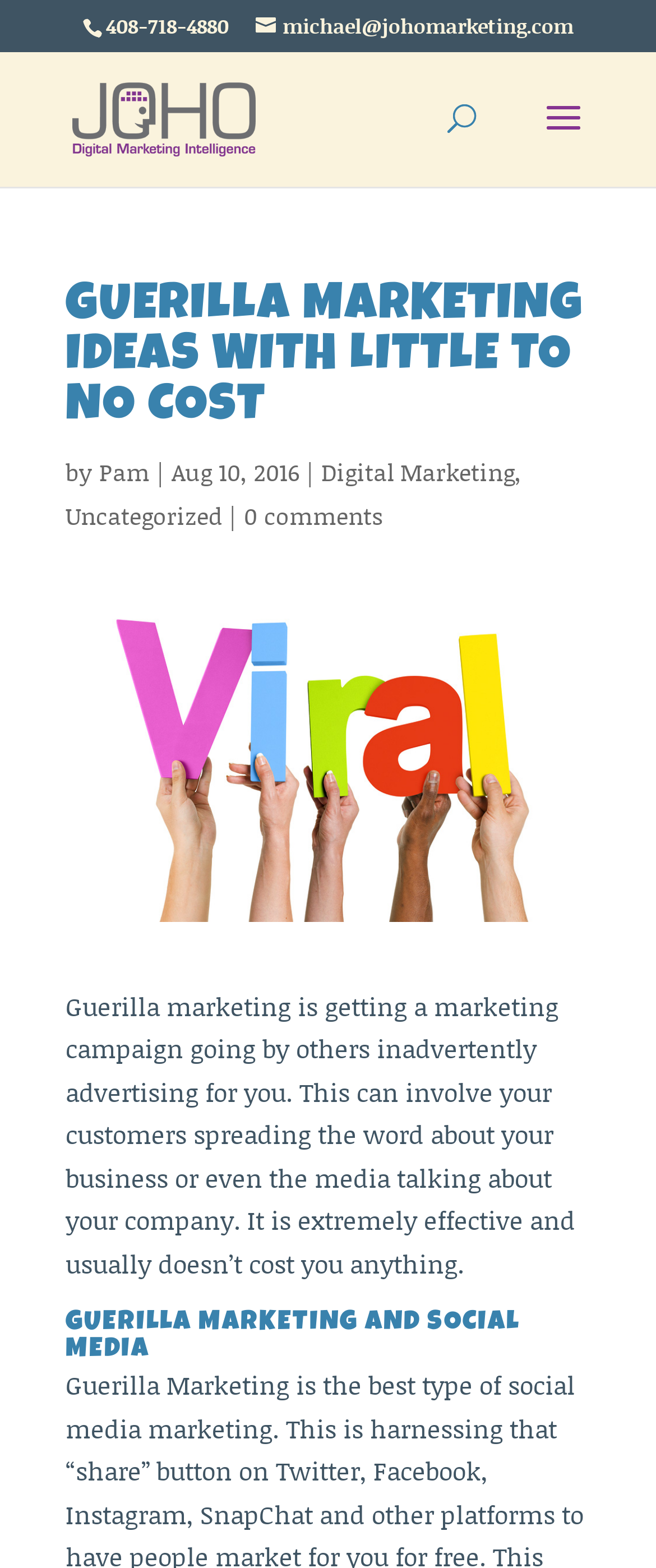Please identify the bounding box coordinates of the clickable area that will fulfill the following instruction: "View the 'The Best Spring Lip Color + My Routine for Fuller Lips' post". The coordinates should be in the format of four float numbers between 0 and 1, i.e., [left, top, right, bottom].

None